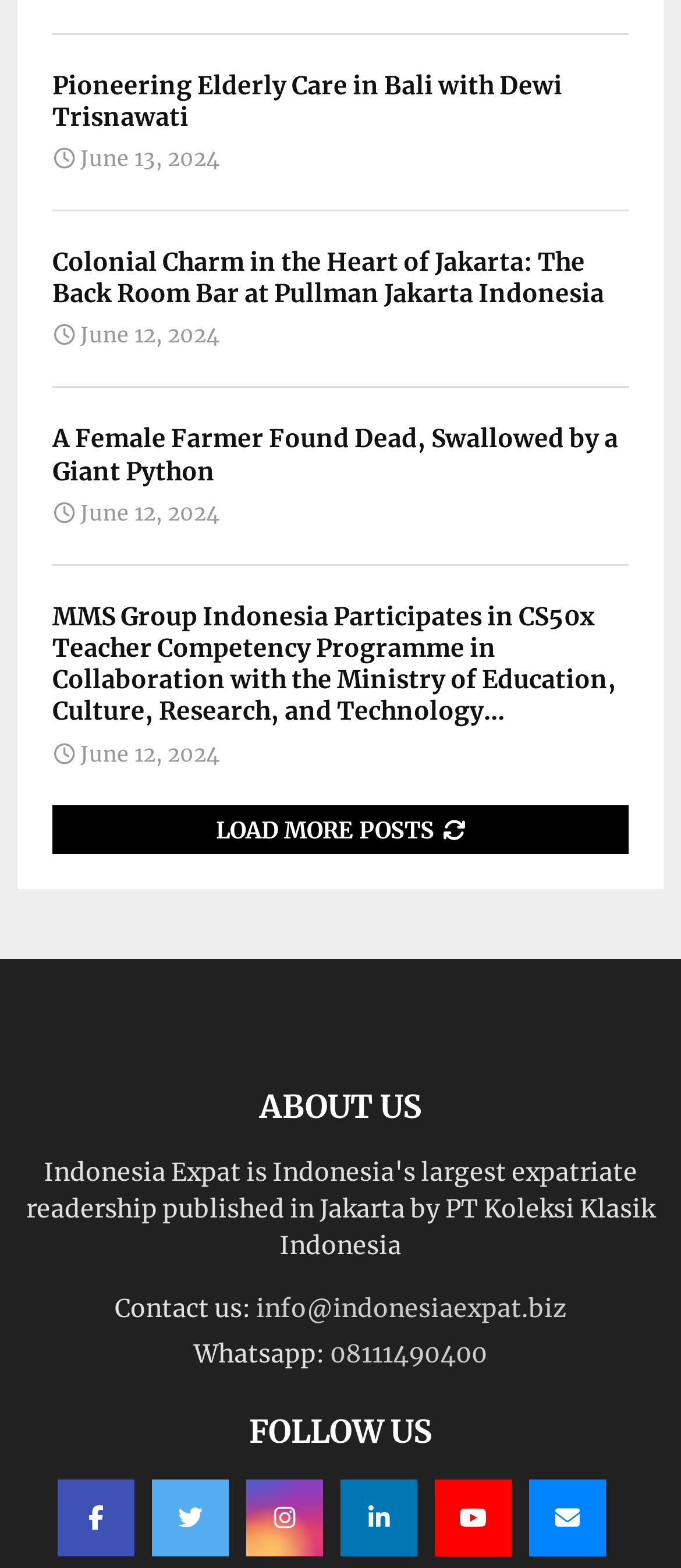Please identify the bounding box coordinates of the element I need to click to follow this instruction: "Click the 'Pioneering Elderly Care in Bali with Dewi Trisnawati' article link".

[0.077, 0.044, 0.826, 0.084]